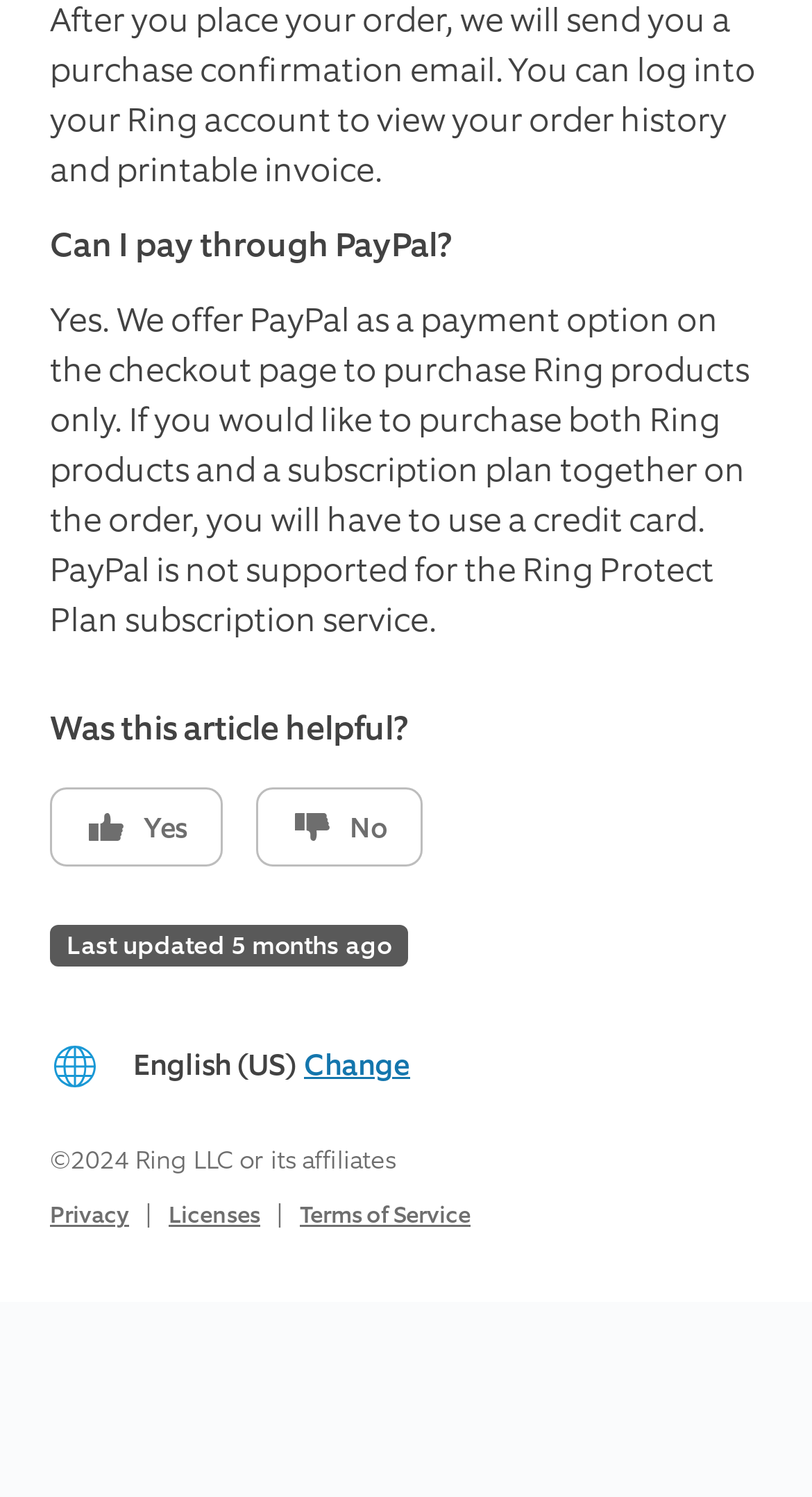Given the element description "No", identify the bounding box of the corresponding UI element.

[0.315, 0.526, 0.521, 0.579]